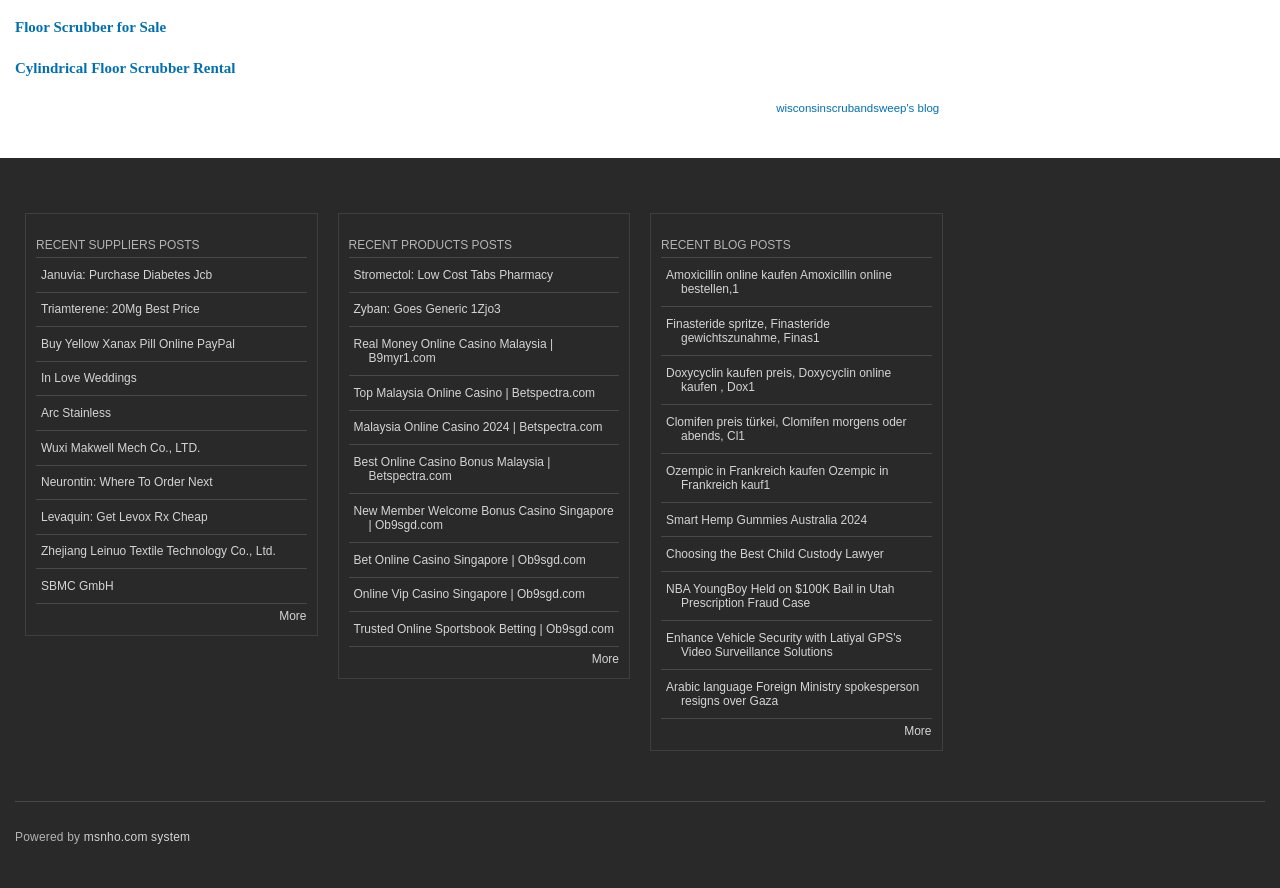Answer the question in a single word or phrase:
What is the purpose of the link 'Powered by msnho.com system'?

To provide attribution